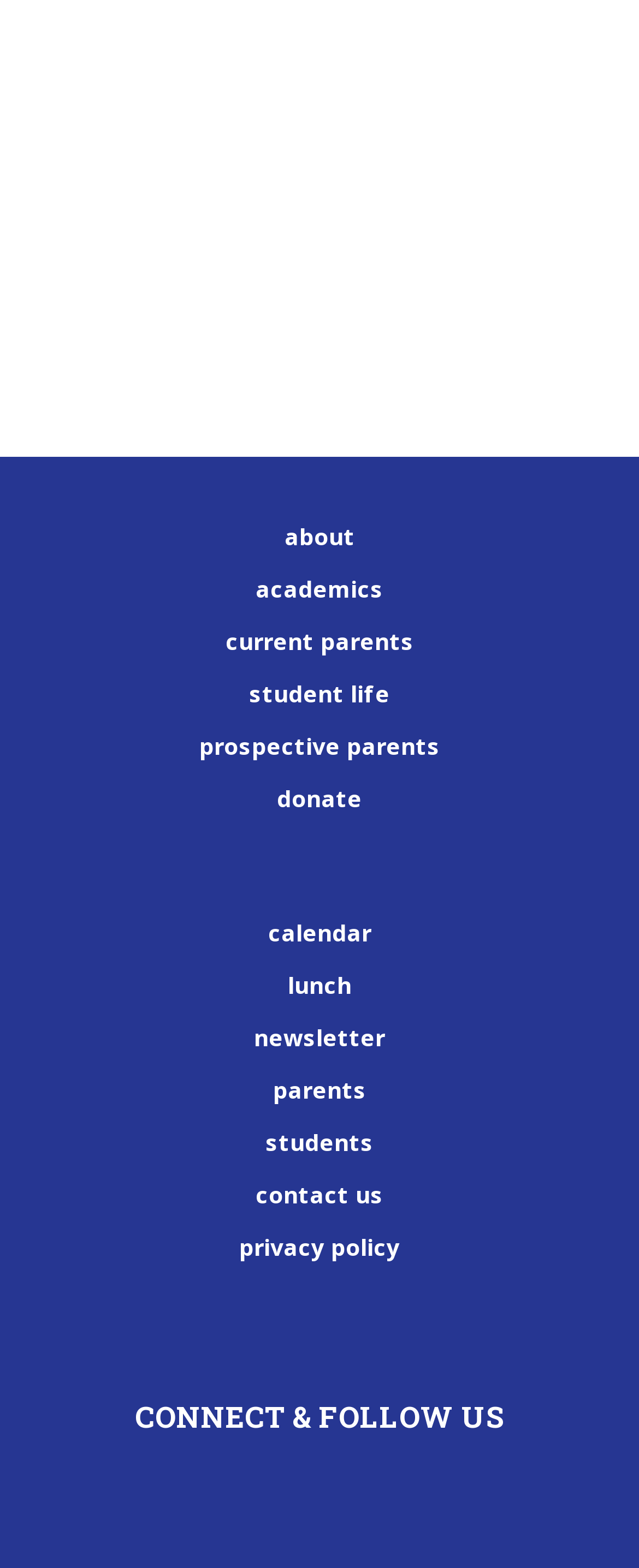Refer to the image and offer a detailed explanation in response to the question: How many social media links are available?

At the bottom of the webpage, there are two social media links, one for Facebook and one for Instagram, which can be identified by their respective image icons.